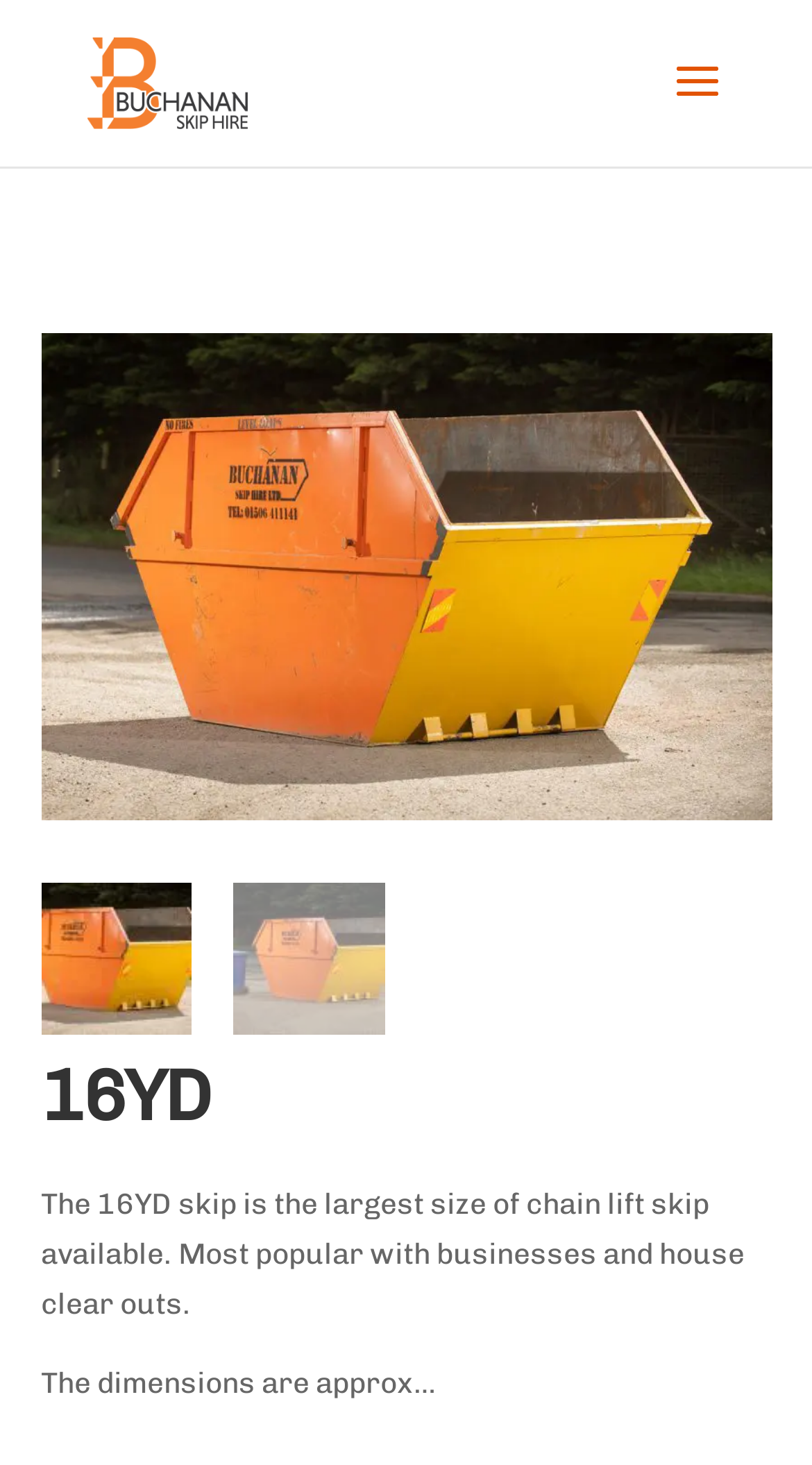Could you please study the image and provide a detailed answer to the question:
What is the name of the company providing the skip?

The name of the company providing the skip is mentioned in the link 'Buchanan Skip Hire' located at the top of the webpage, and also in the image of the logo.